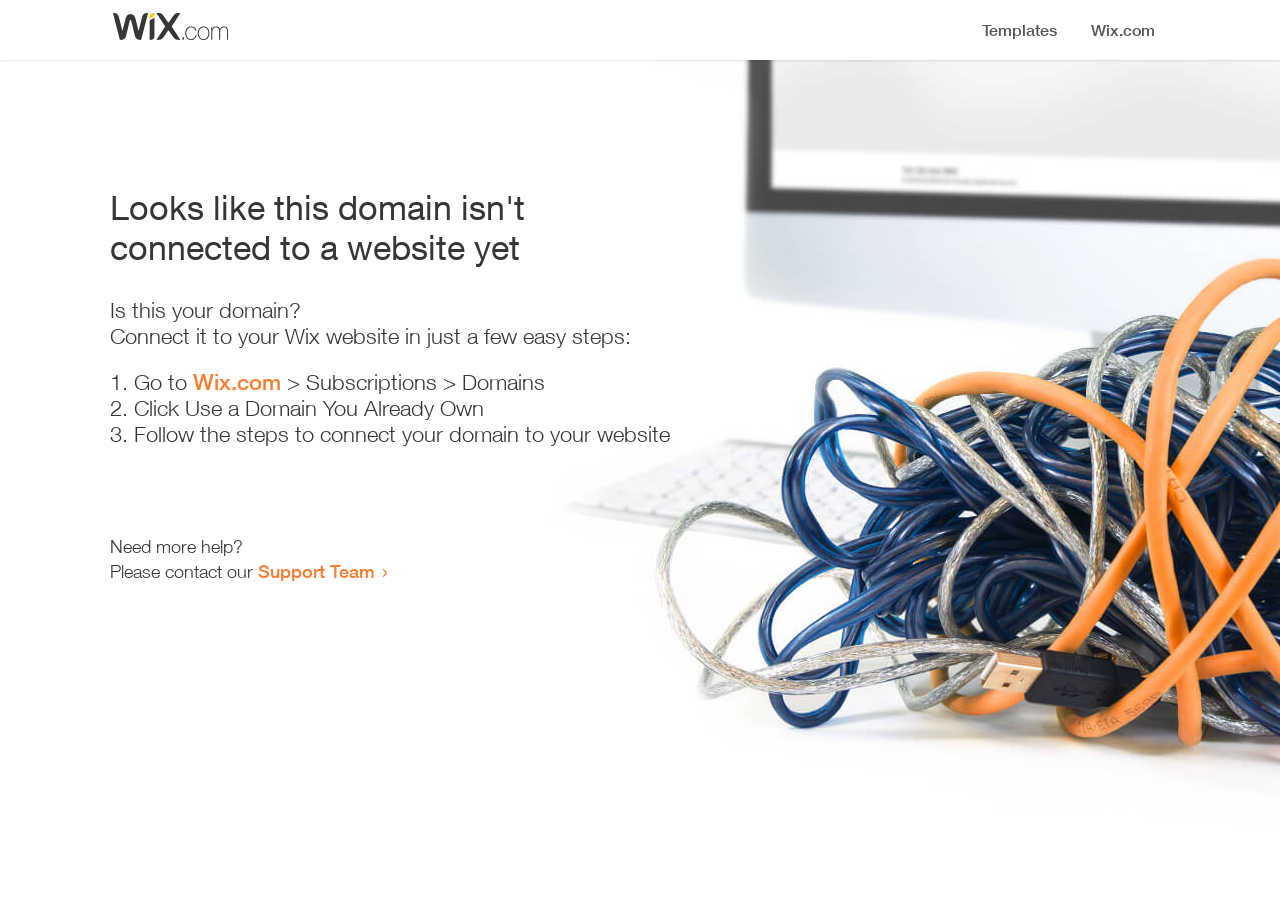What is the first step to connect the domain to a website?
Respond with a short answer, either a single word or a phrase, based on the image.

Go to Wix.com